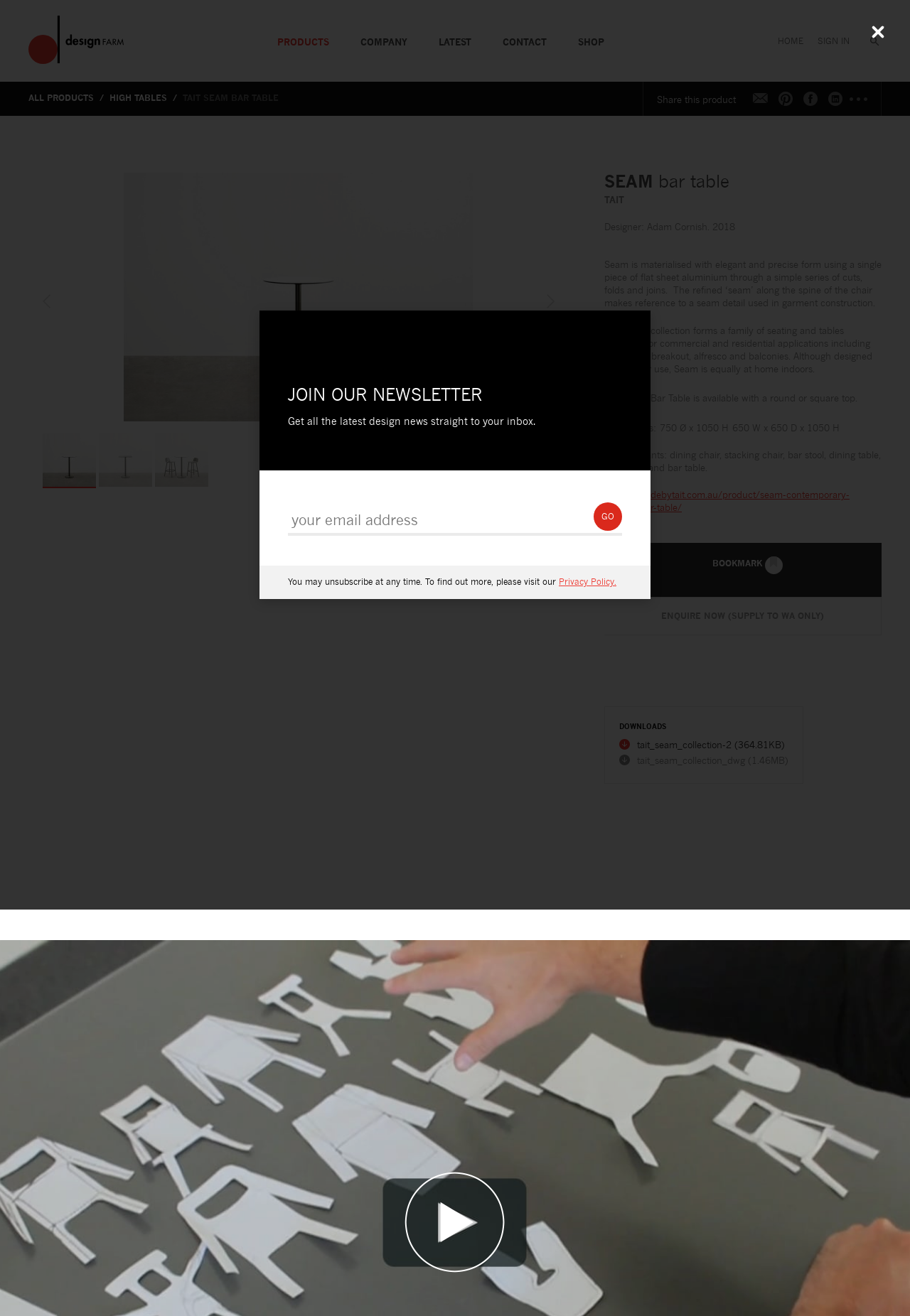Provide the text content of the webpage's main heading.

SEAM bar table